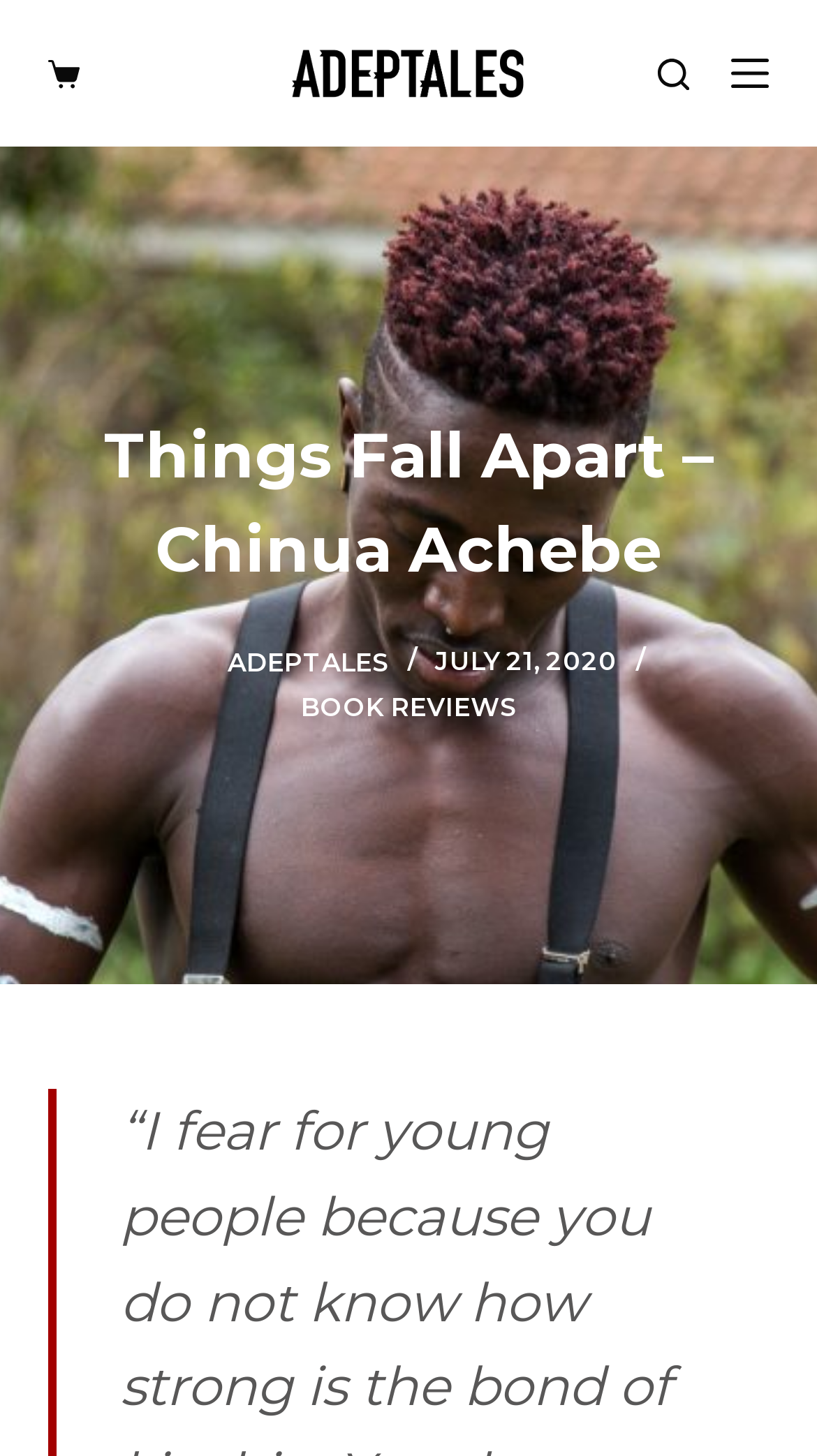Find the UI element described as: "0" and predict its bounding box coordinates. Ensure the coordinates are four float numbers between 0 and 1, [left, top, right, bottom].

[0.06, 0.04, 0.098, 0.061]